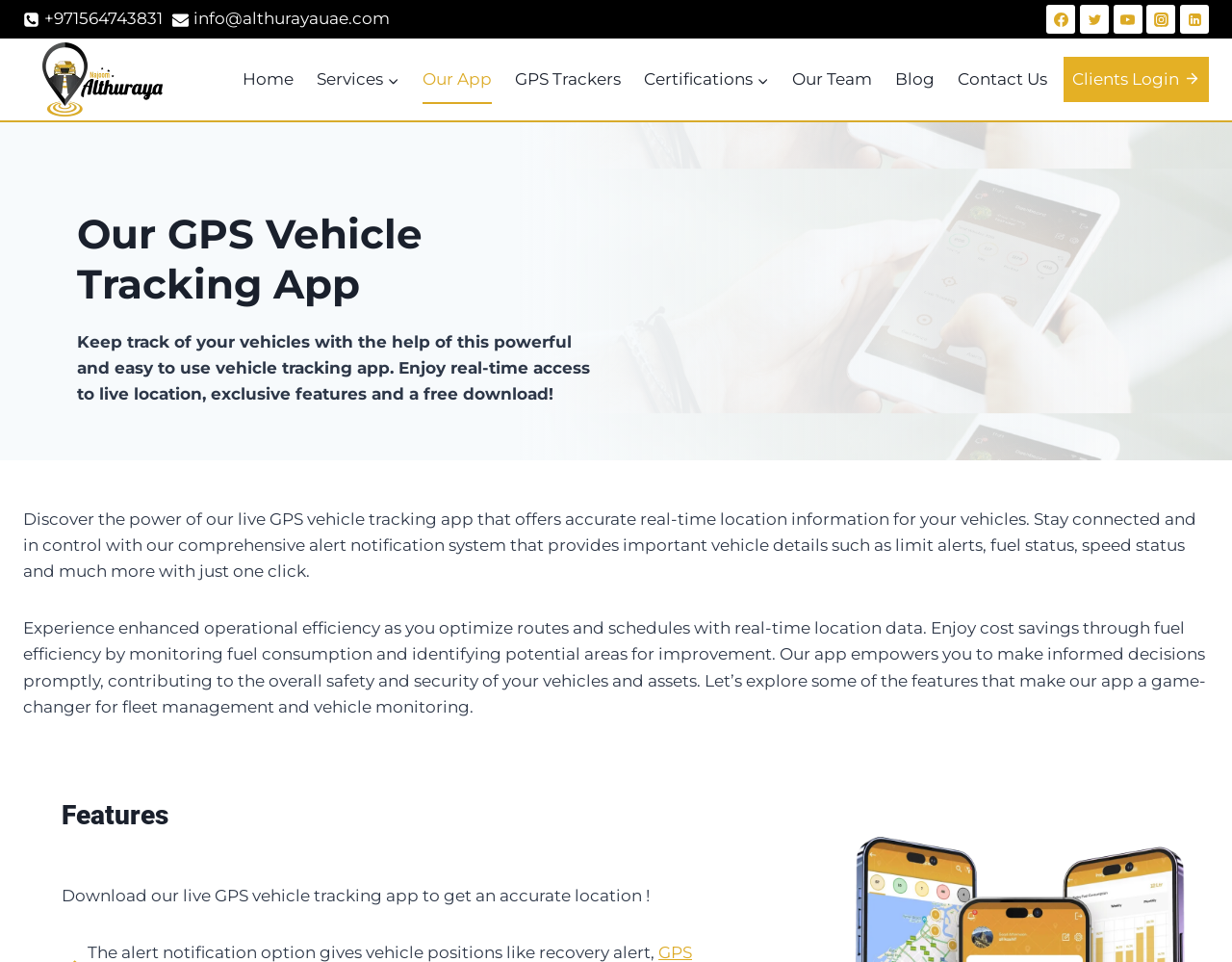Please identify the bounding box coordinates of where to click in order to follow the instruction: "Send an email".

[0.14, 0.006, 0.317, 0.034]